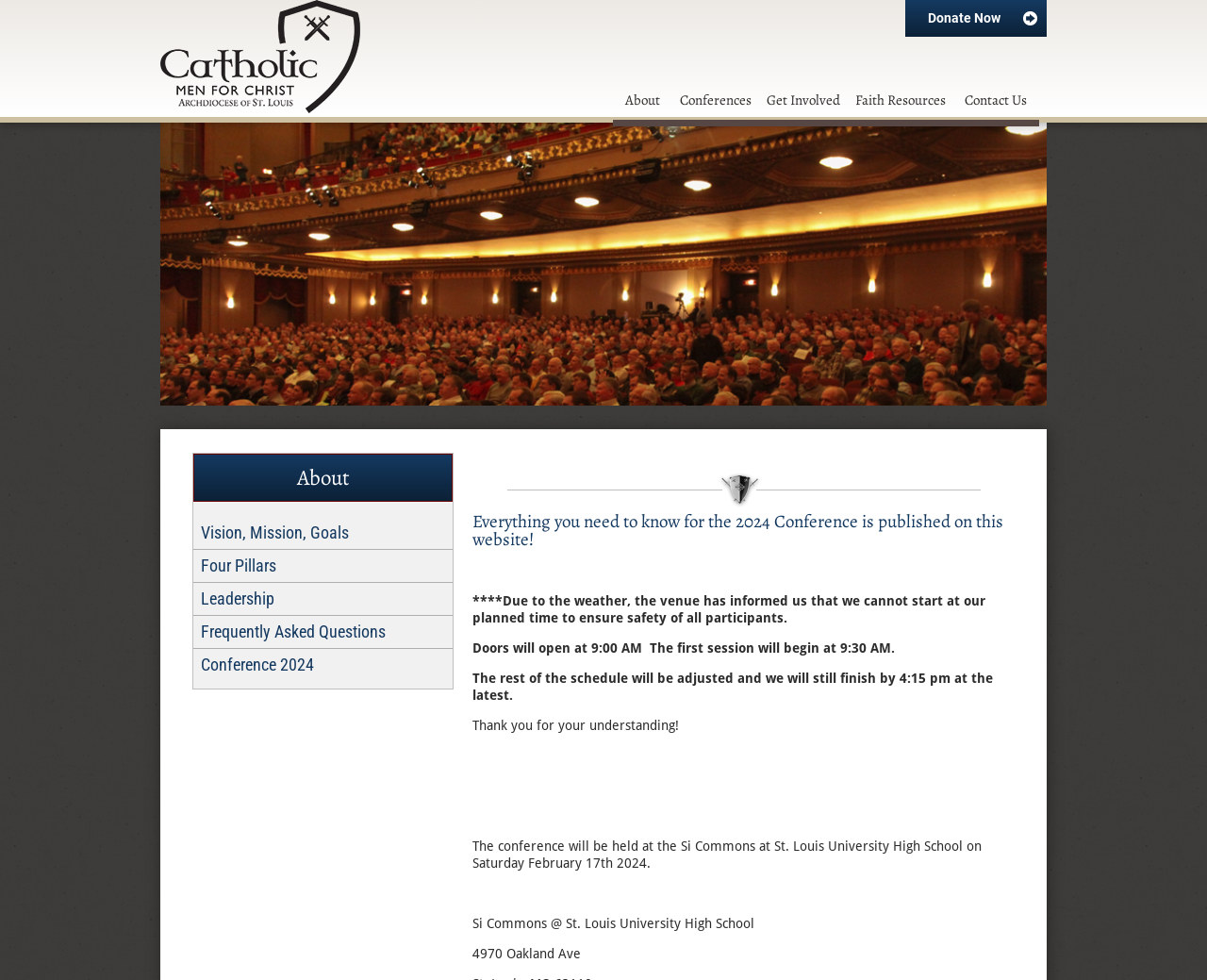What is the name of the organization hosting the conference?
From the screenshot, supply a one-word or short-phrase answer.

Catholic Men for Christ